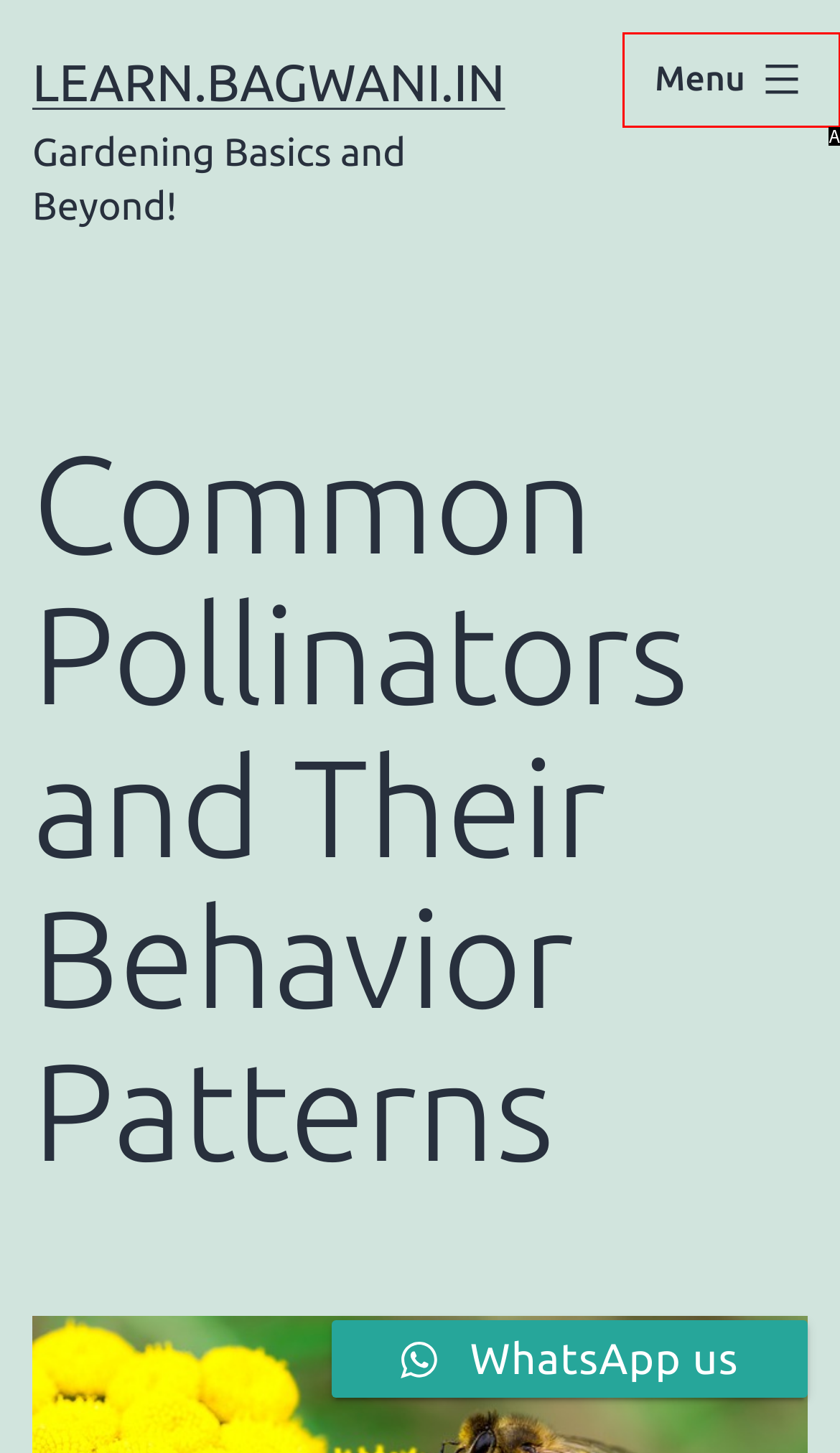Determine which HTML element best fits the description: Crosshaven
Answer directly with the letter of the matching option from the available choices.

None